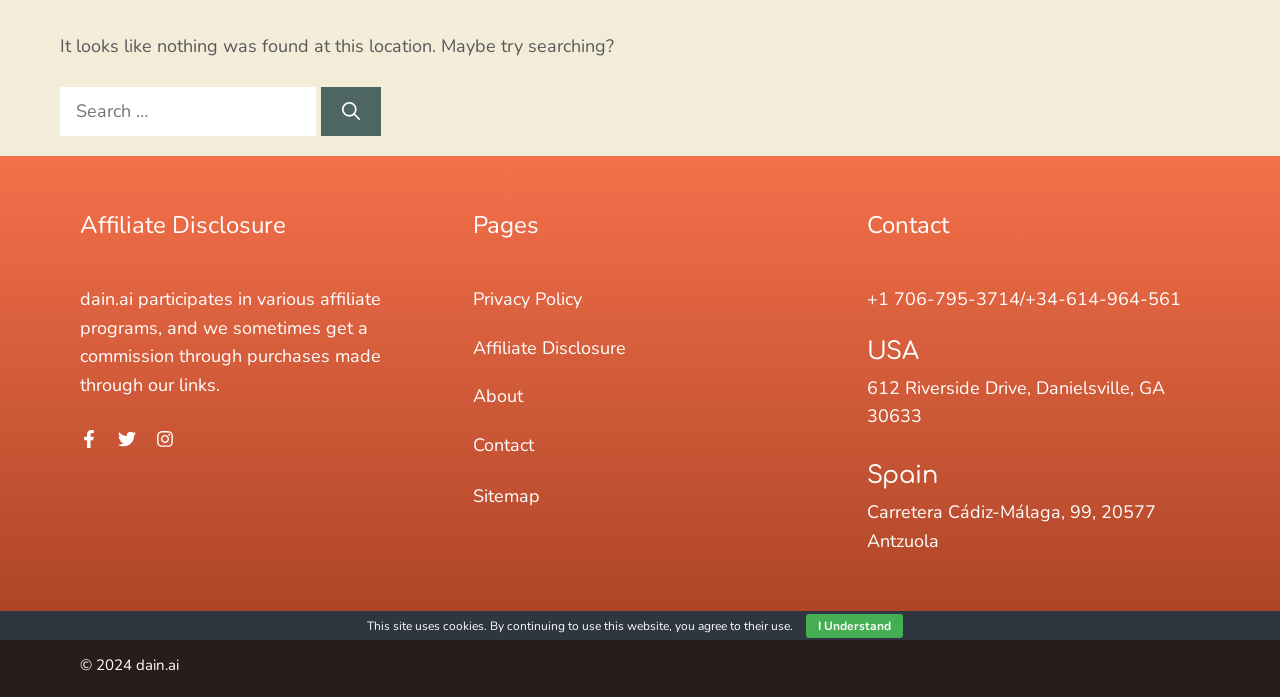From the webpage screenshot, predict the bounding box of the UI element that matches this description: "About".

[0.37, 0.552, 0.409, 0.586]